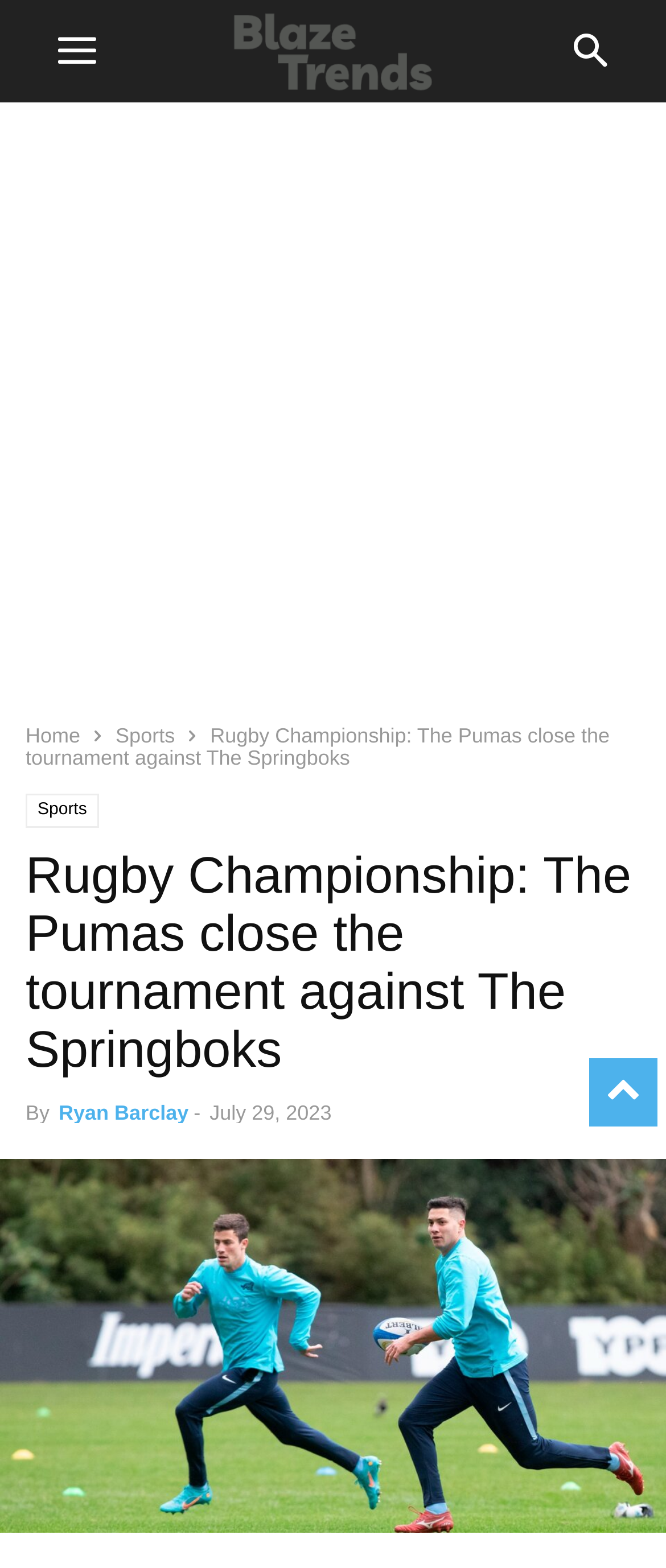Provide your answer to the question using just one word or phrase: What is the date of the article?

July 29, 2023